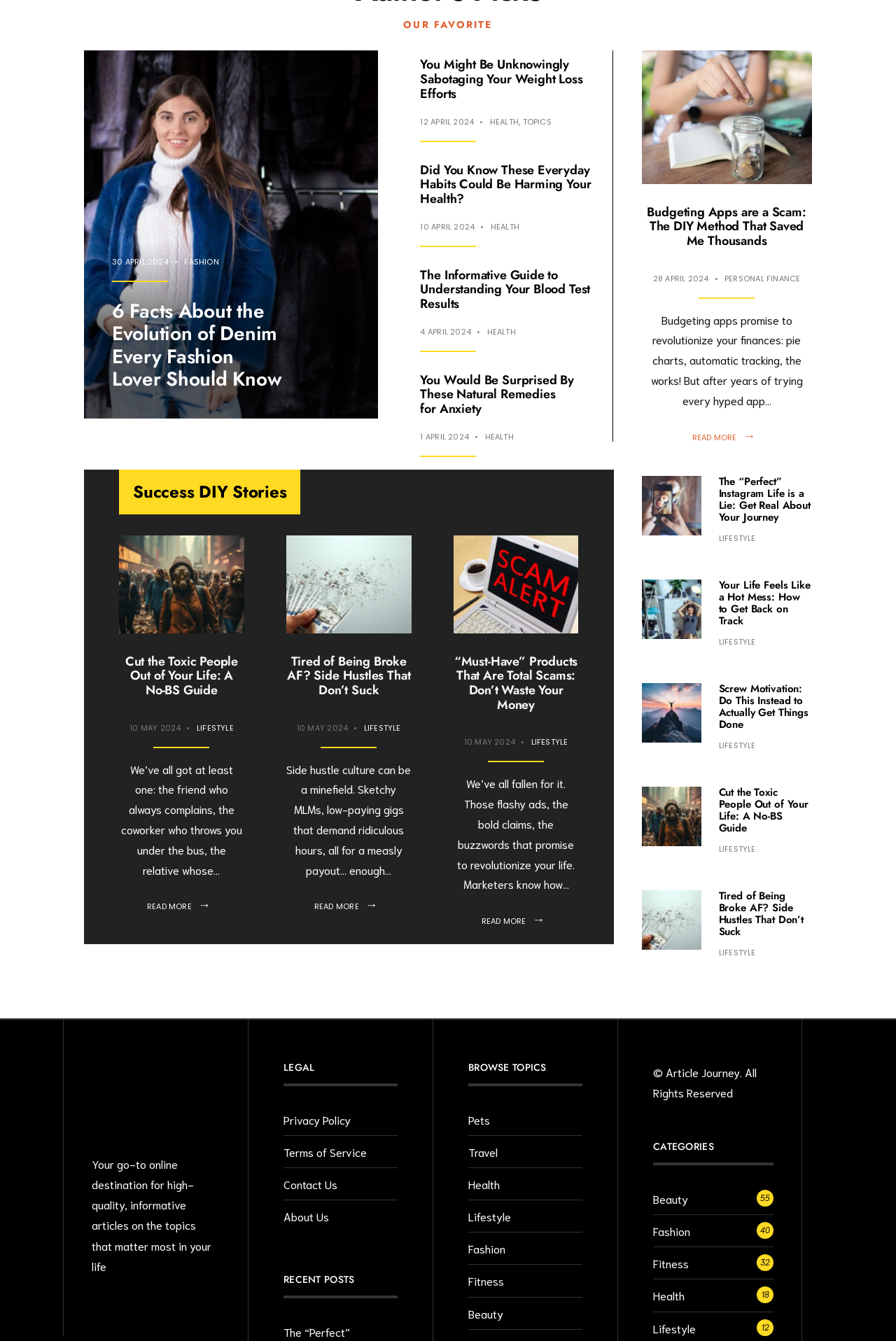Specify the bounding box coordinates of the element's region that should be clicked to achieve the following instruction: "Read the article 'Cut the Toxic People Out of Your Life: A No-BS Guide'". The bounding box coordinates consist of four float numbers between 0 and 1, in the format [left, top, right, bottom].

[0.133, 0.488, 0.273, 0.52]